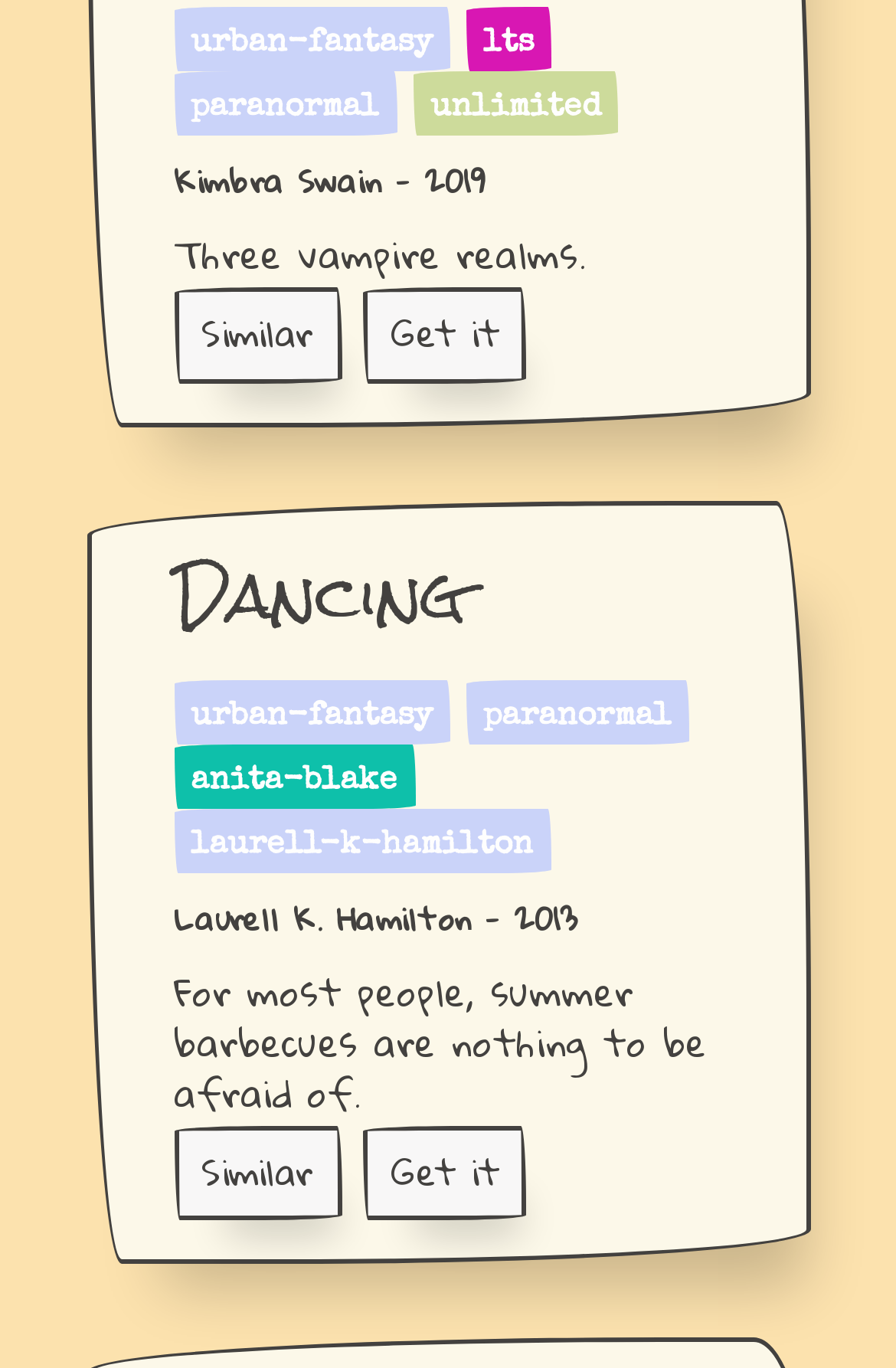Using the description "Get it", predict the bounding box of the relevant HTML element.

[0.406, 0.823, 0.588, 0.892]